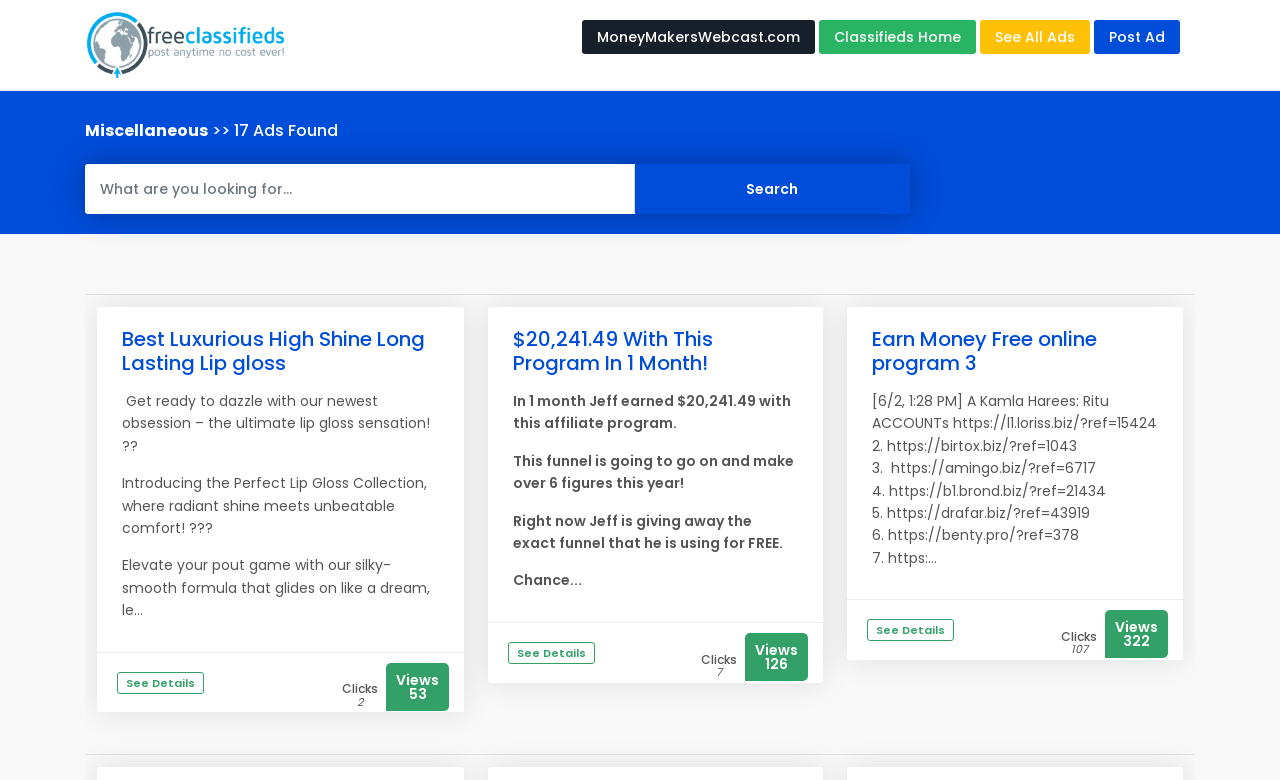Respond to the question with just a single word or phrase: 
What is the title of the first ad in the list?

Best Luxurious High Shine Long Lasting Lip gloss